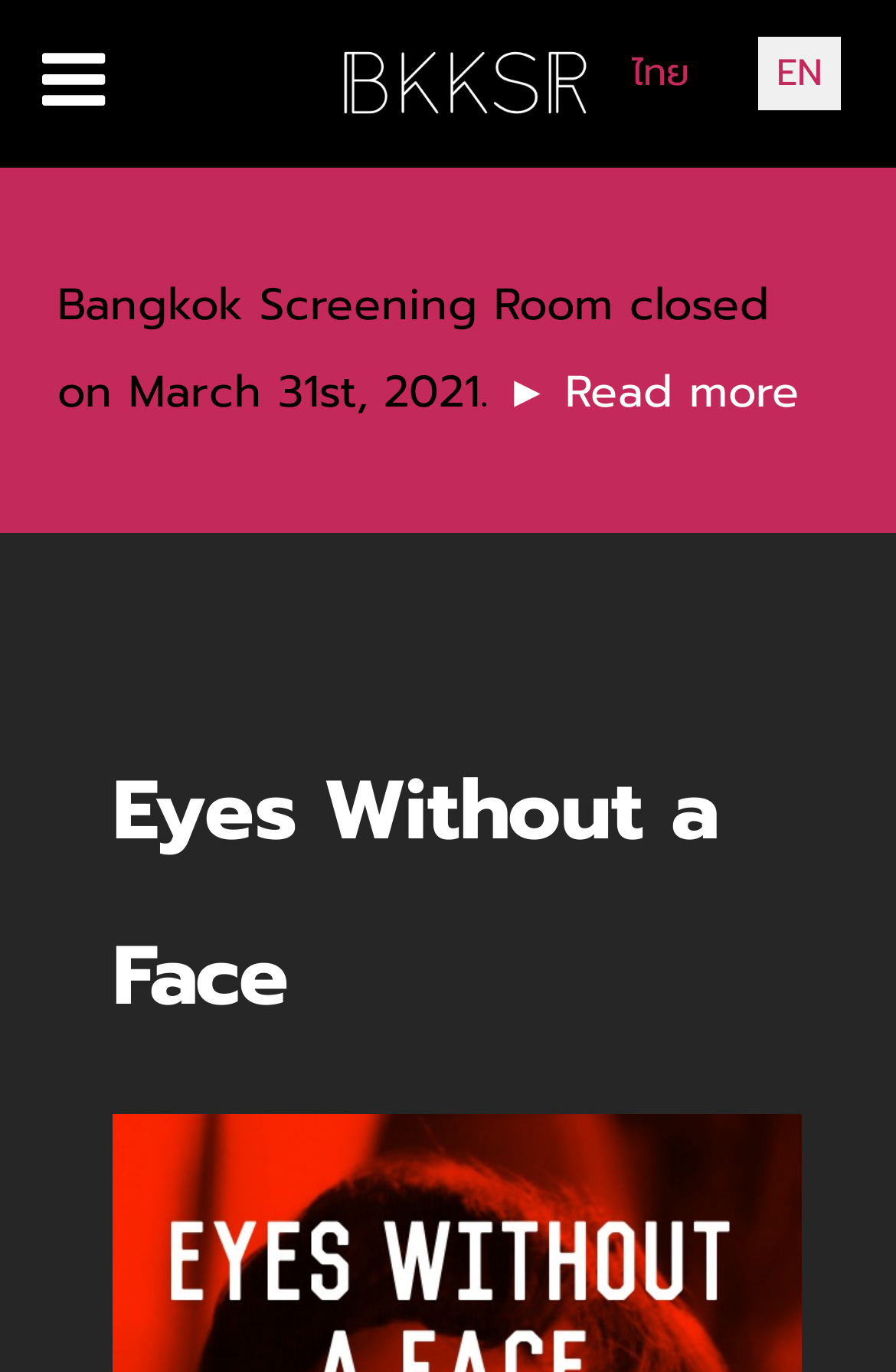Given the element description online drugstore, predict the bounding box coordinates for the UI element in the webpage screenshot. The format should be (top-left x, top-left y, bottom-right x, bottom-right y), and the values should be between 0 and 1.

None